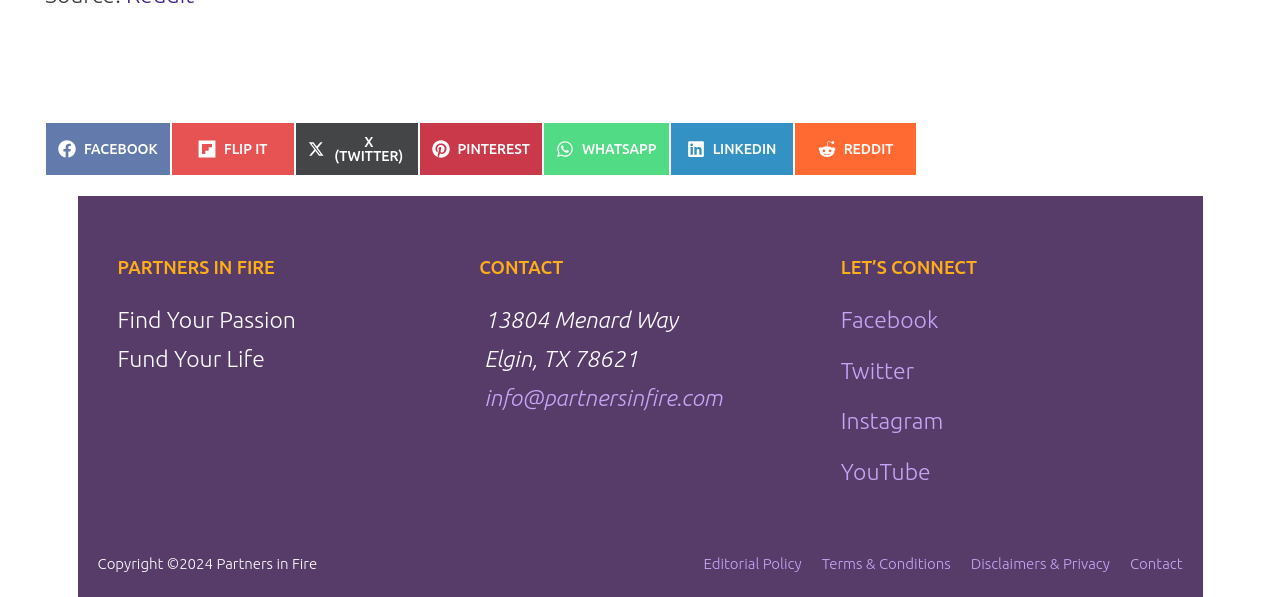Find the bounding box coordinates for the area that should be clicked to accomplish the instruction: "Contact us via email".

[0.378, 0.646, 0.564, 0.688]